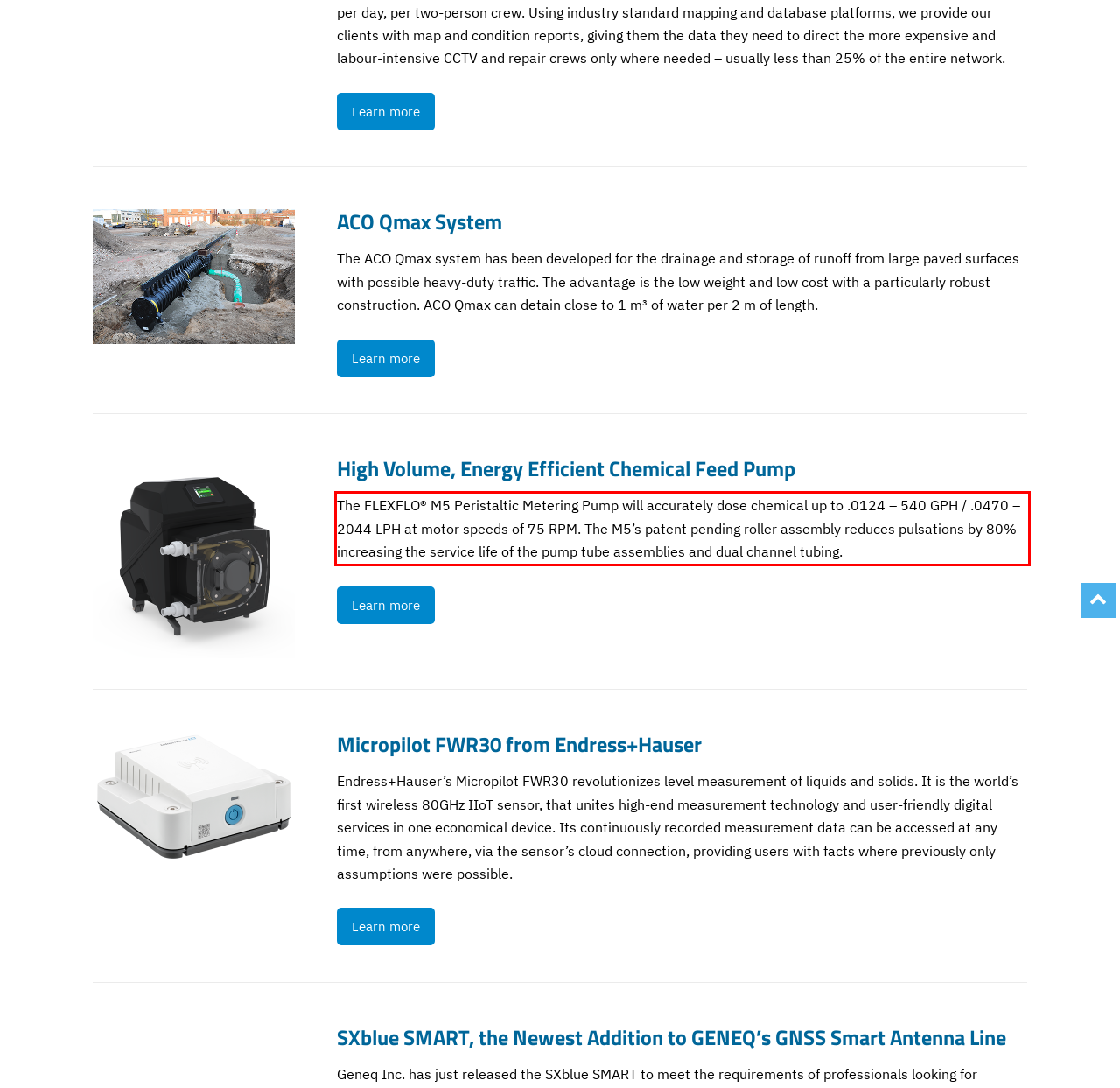Review the screenshot of the webpage and recognize the text inside the red rectangle bounding box. Provide the extracted text content.

The FLEXFLO® M5 Peristaltic Metering Pump will accurately dose chemical up to .0124 – 540 GPH / .0470 – 2044 LPH at motor speeds of 75 RPM. The M5’s patent pending roller assembly reduces pulsations by 80% increasing the service life of the pump tube assemblies and dual channel tubing.